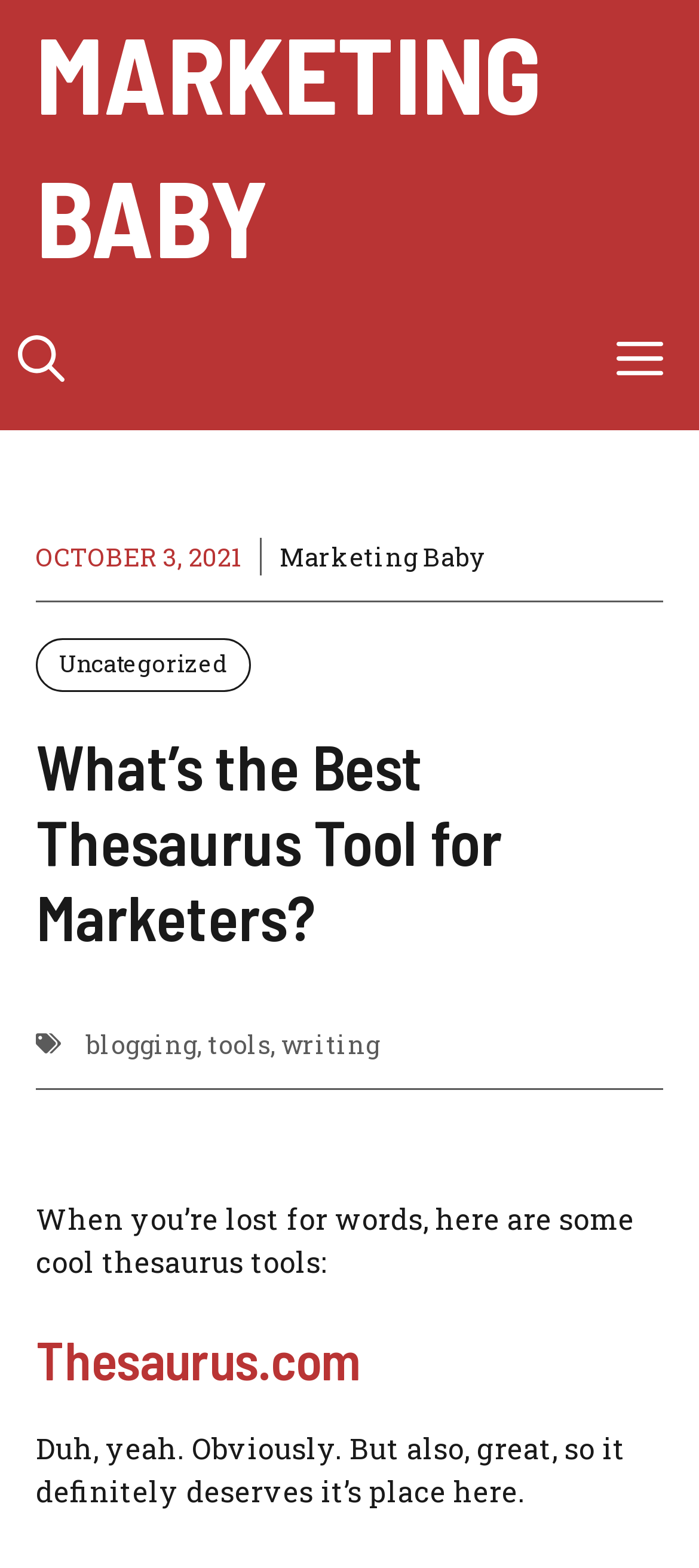Identify the coordinates of the bounding box for the element that must be clicked to accomplish the instruction: "Read the blog post about 'What’s the Best Thesaurus Tool for Marketers?'".

[0.051, 0.464, 0.949, 0.608]